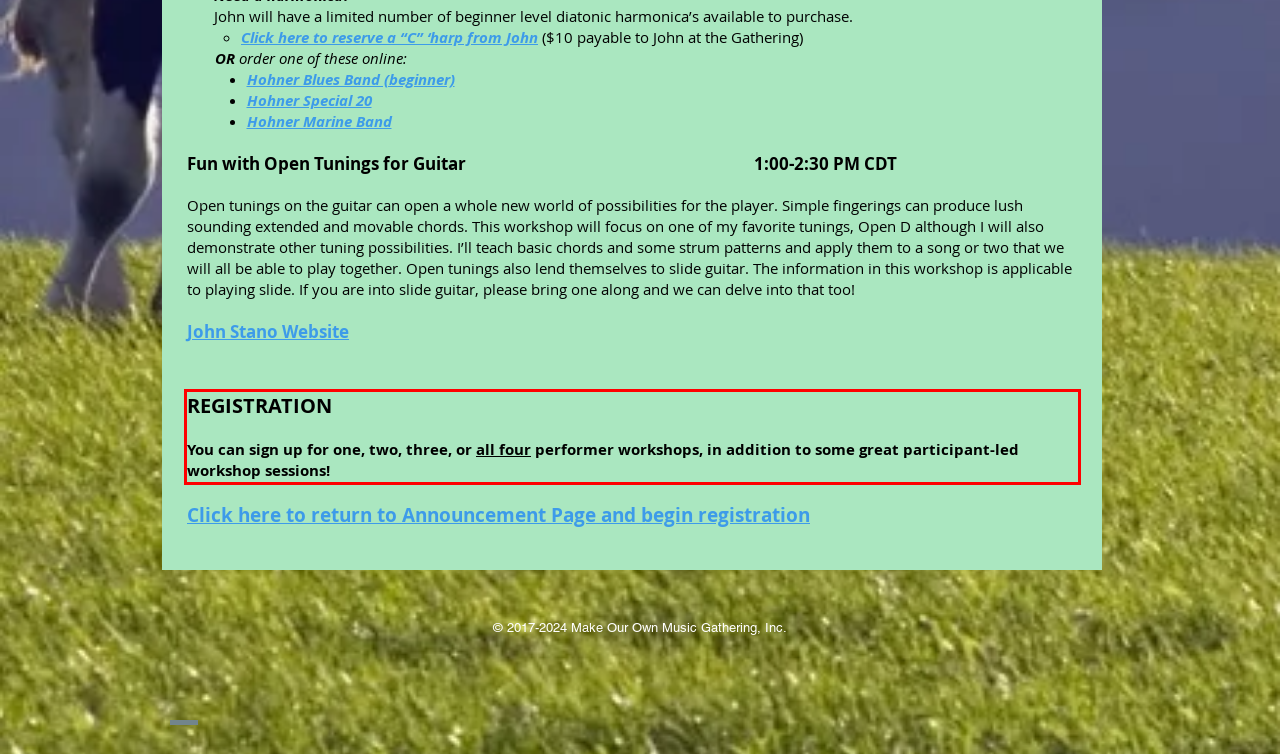You have a webpage screenshot with a red rectangle surrounding a UI element. Extract the text content from within this red bounding box.

REGISTRATION You can sign up for one, two, three, or all four performer workshops, in addition to some great participant-led workshop sessions!